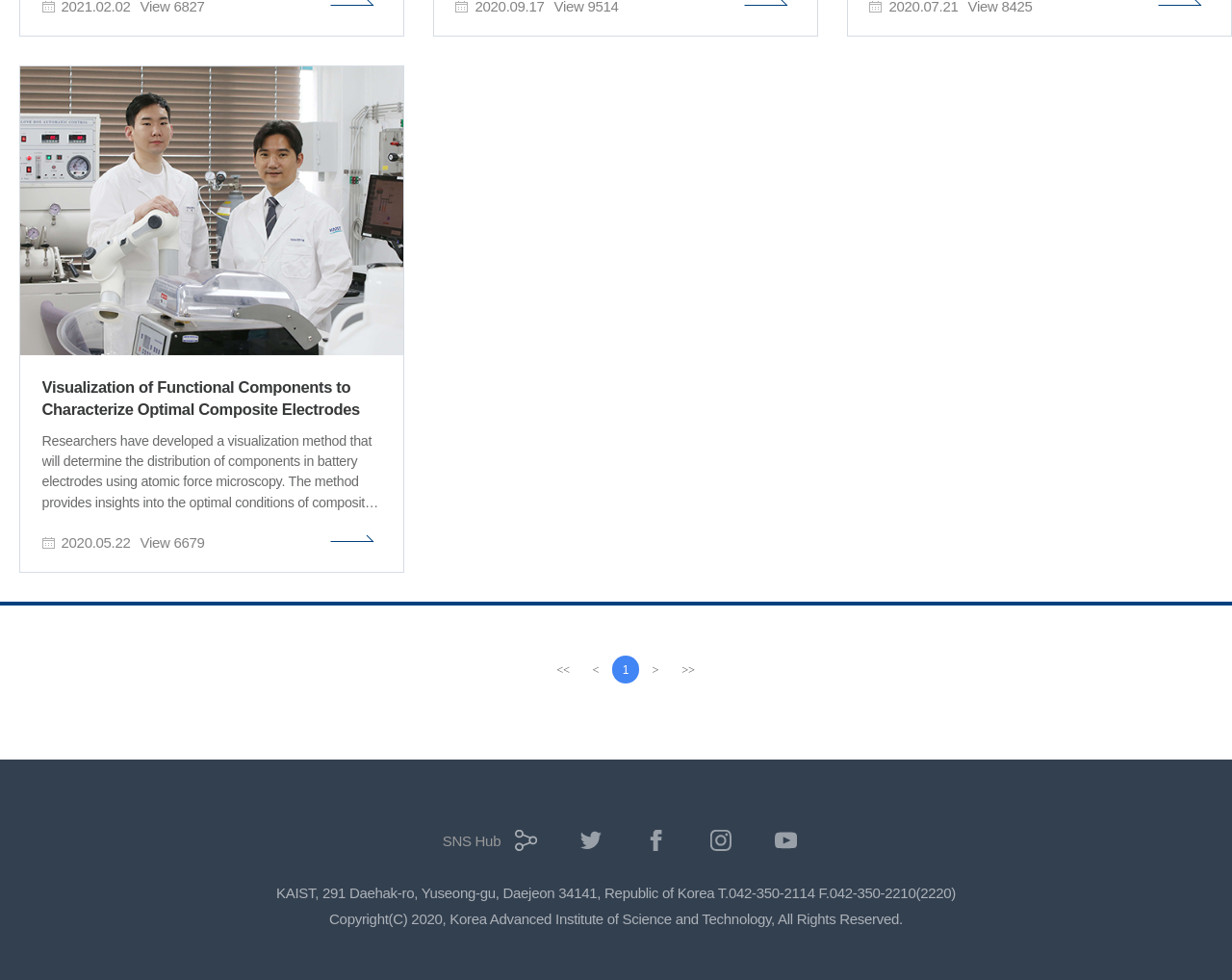Locate the bounding box coordinates of the element you need to click to accomplish the task described by this instruction: "Click the 'Visualization of Functional Components to Characterize Optimal Composite Electrodes' image".

[0.016, 0.067, 0.328, 0.362]